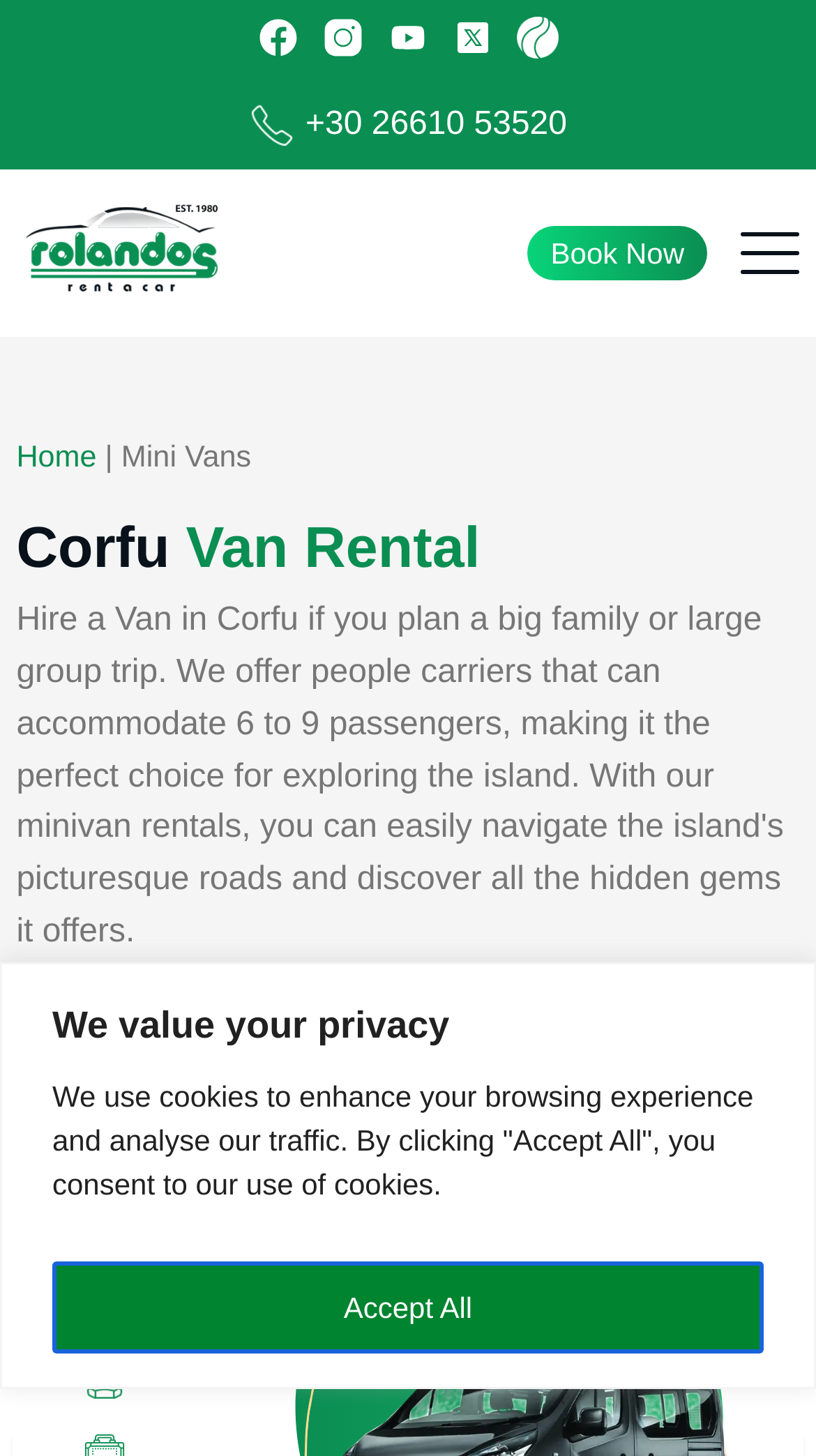Identify the bounding box coordinates of the specific part of the webpage to click to complete this instruction: "Click Linked In".

None